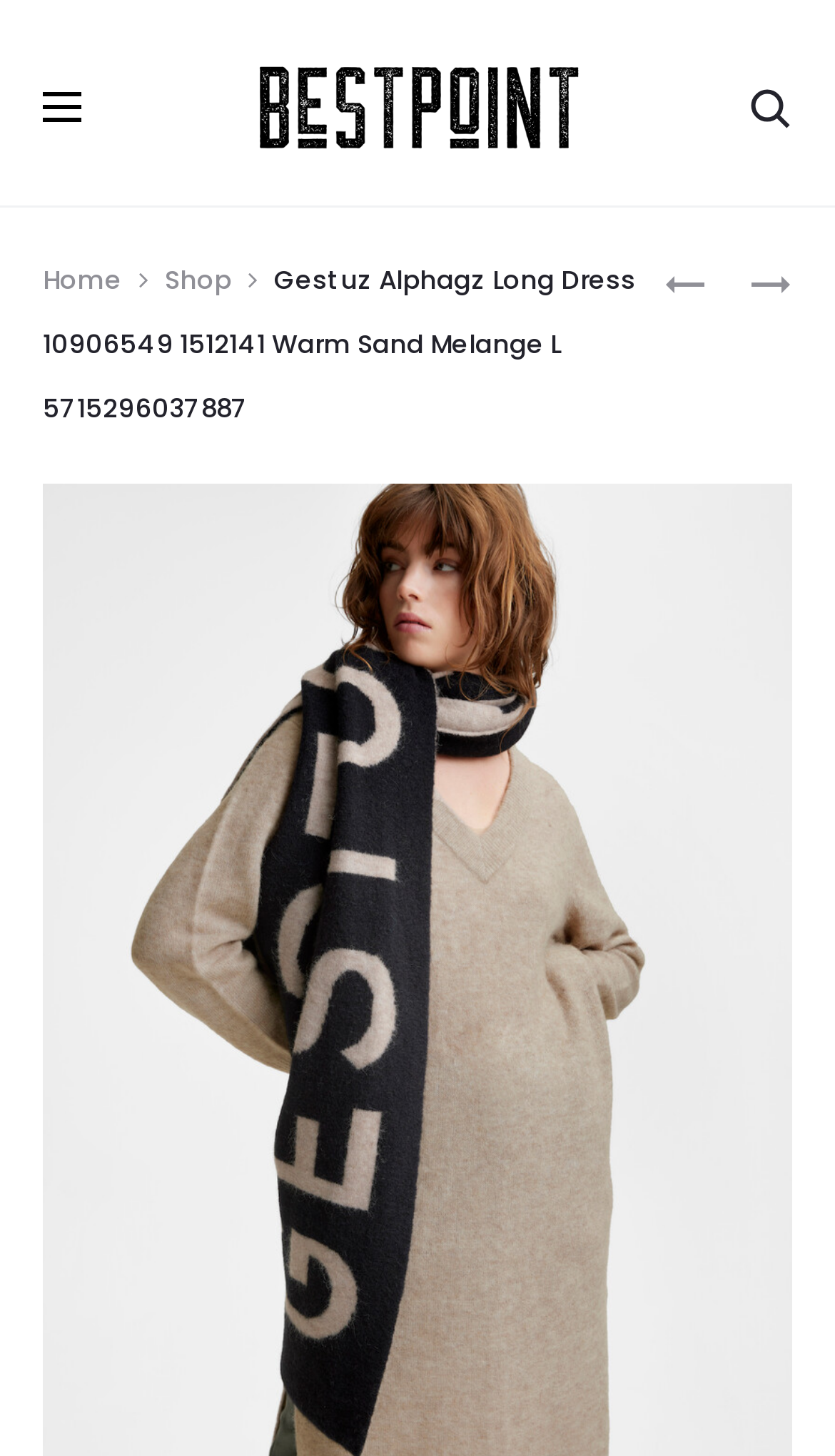Determine the bounding box coordinates in the format (top-left x, top-left y, bottom-right x, bottom-right y). Ensure all values are floating point numbers between 0 and 1. Identify the bounding box of the UI element described by: parent_node: Best Point

[0.304, 0.037, 0.696, 0.11]